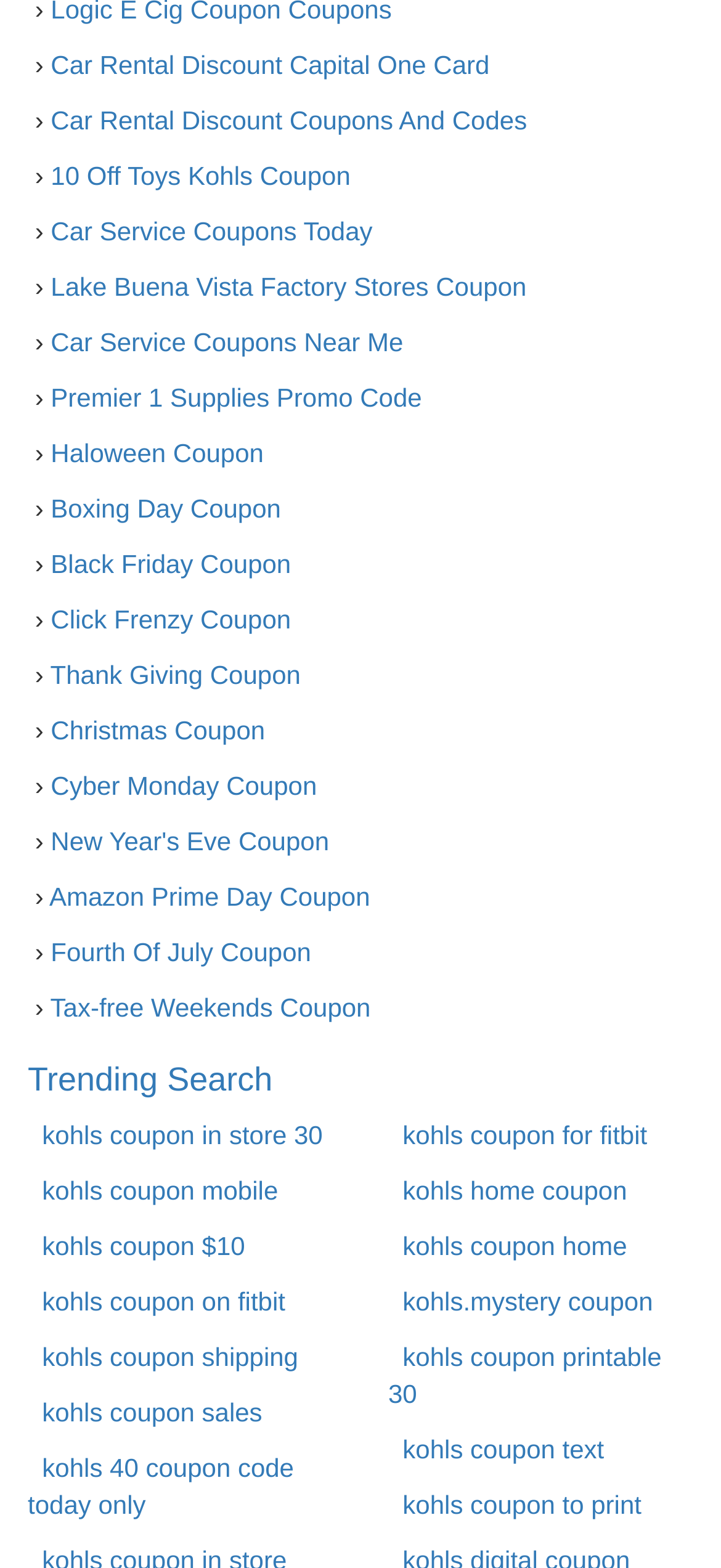Given the element description, predict the bounding box coordinates in the format (top-left x, top-left y, bottom-right x, bottom-right y). Make sure all values are between 0 and 1. Here is the element description: kohls.mystery coupon

[0.558, 0.821, 0.906, 0.84]